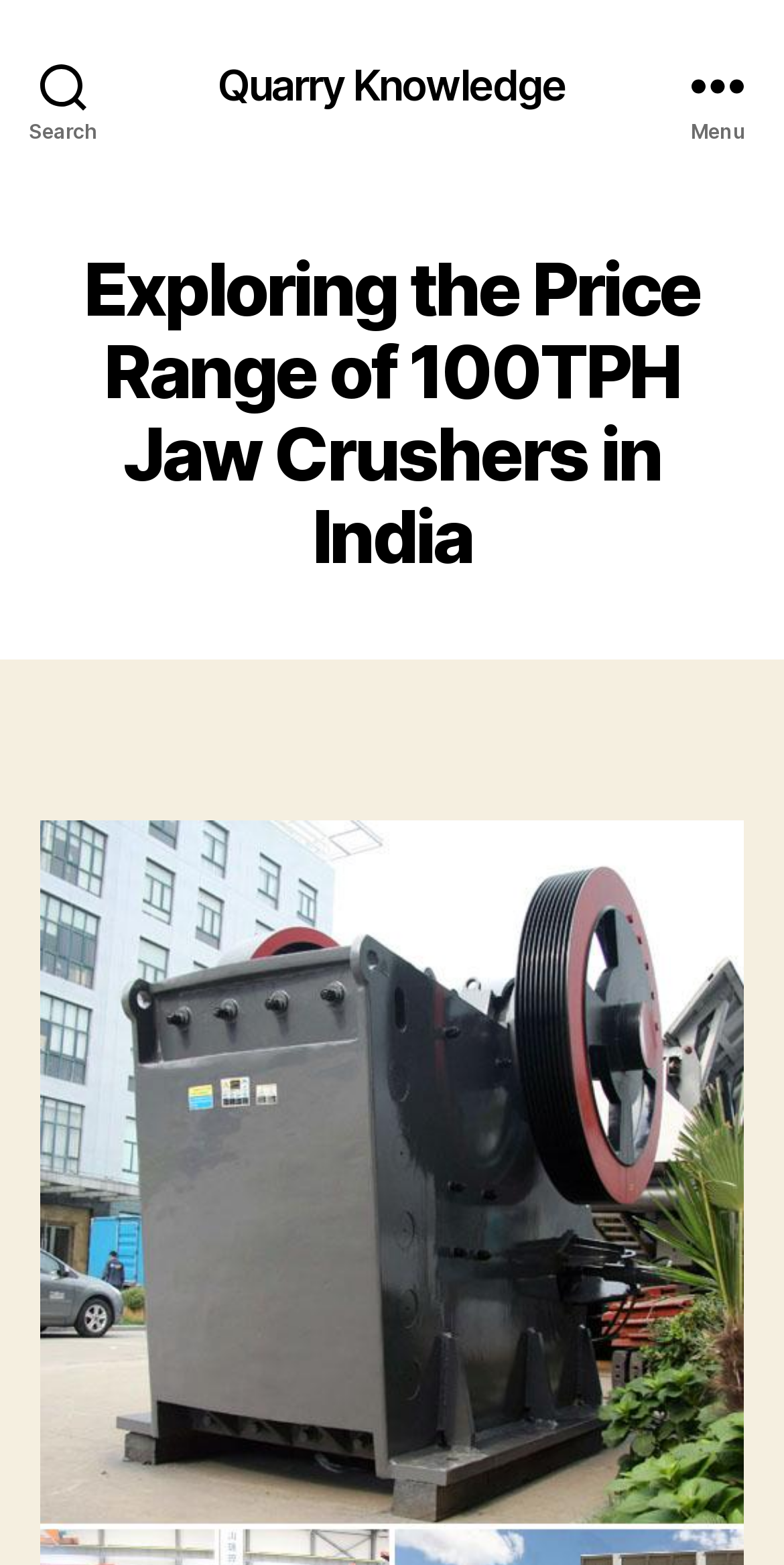Please locate and retrieve the main header text of the webpage.

Exploring the Price Range of 100TPH Jaw Crushers in India